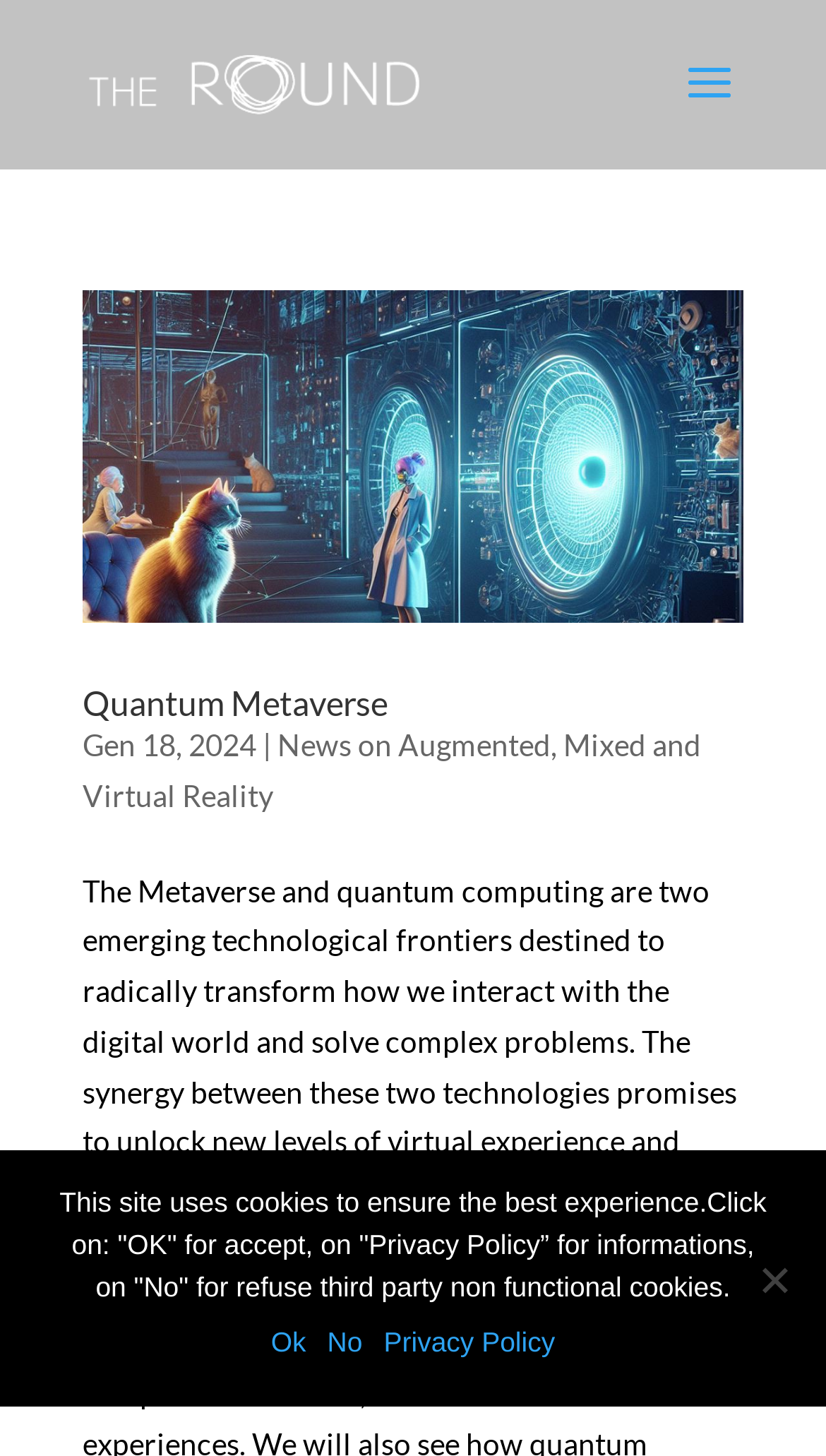Given the webpage screenshot and the description, determine the bounding box coordinates (top-left x, top-left y, bottom-right x, bottom-right y) that define the location of the UI element matching this description: Ok

[0.328, 0.908, 0.371, 0.937]